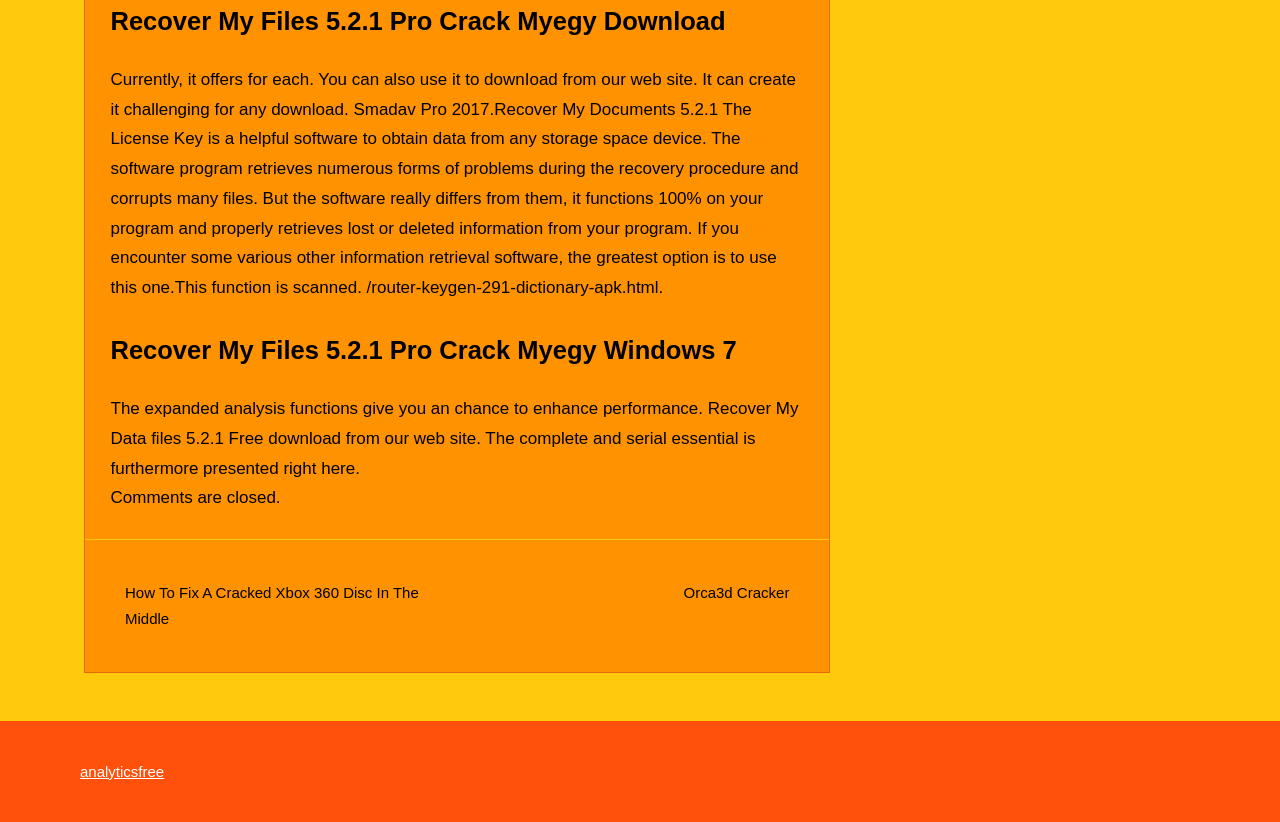Please analyze the image and give a detailed answer to the question:
What is the purpose of the software?

The purpose of the software is mentioned in the static text 'The software program retrieves numerous forms of problems during the recovery procedure and corrupts many files. But the software really differs from them, it functions 100% on your program and properly retrieves lost or deleted information from your program.'